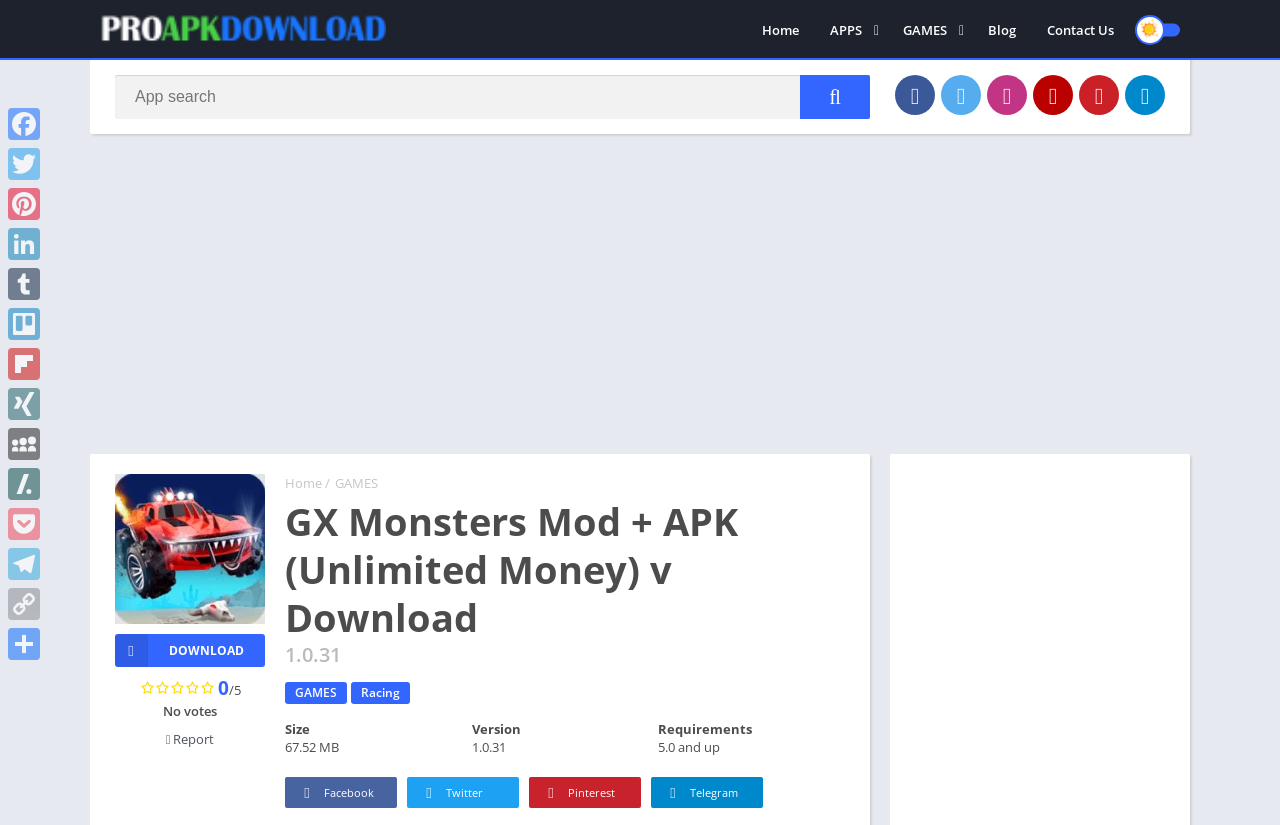Find the bounding box coordinates of the area that needs to be clicked in order to achieve the following instruction: "Search for an app". The coordinates should be specified as four float numbers between 0 and 1, i.e., [left, top, right, bottom].

[0.09, 0.091, 0.68, 0.144]